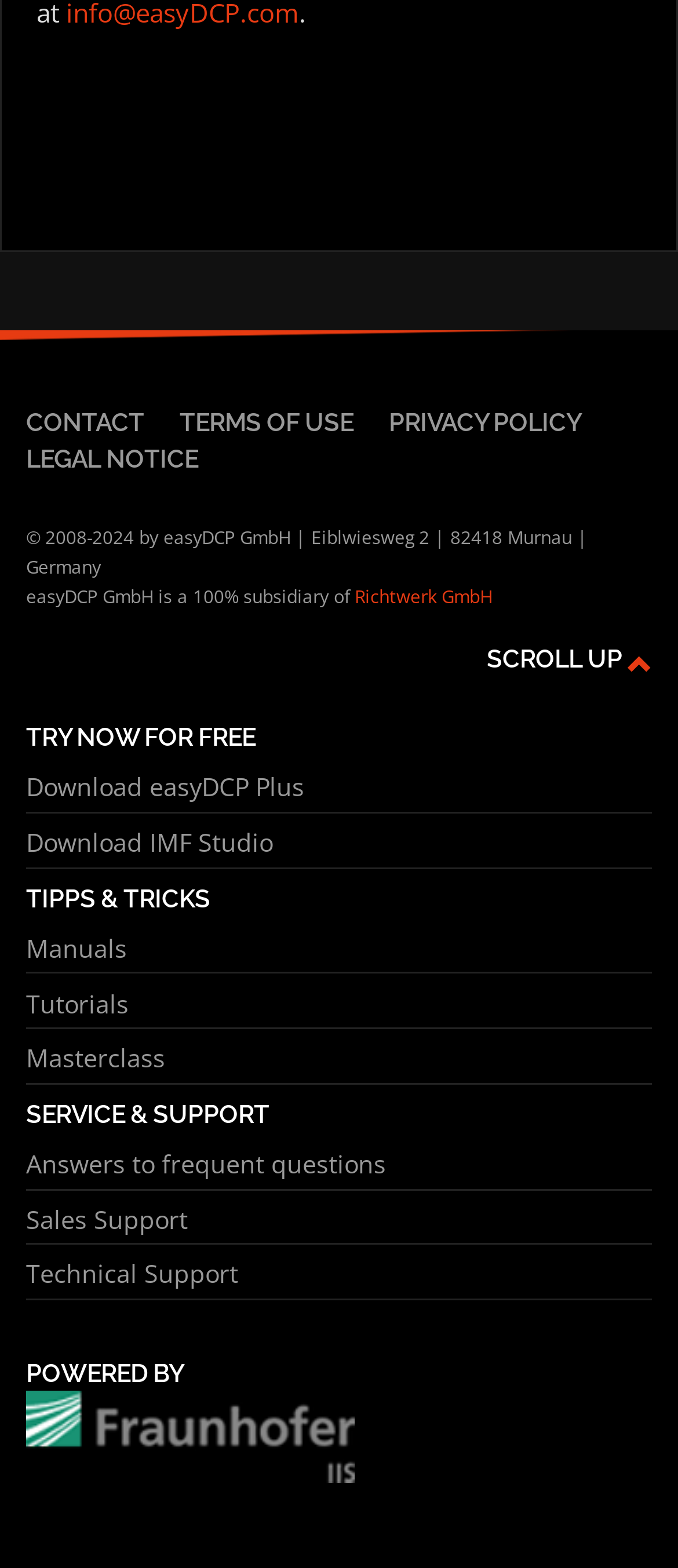Please mark the bounding box coordinates of the area that should be clicked to carry out the instruction: "Visit Fraunhofer IIS".

[0.038, 0.905, 0.523, 0.924]